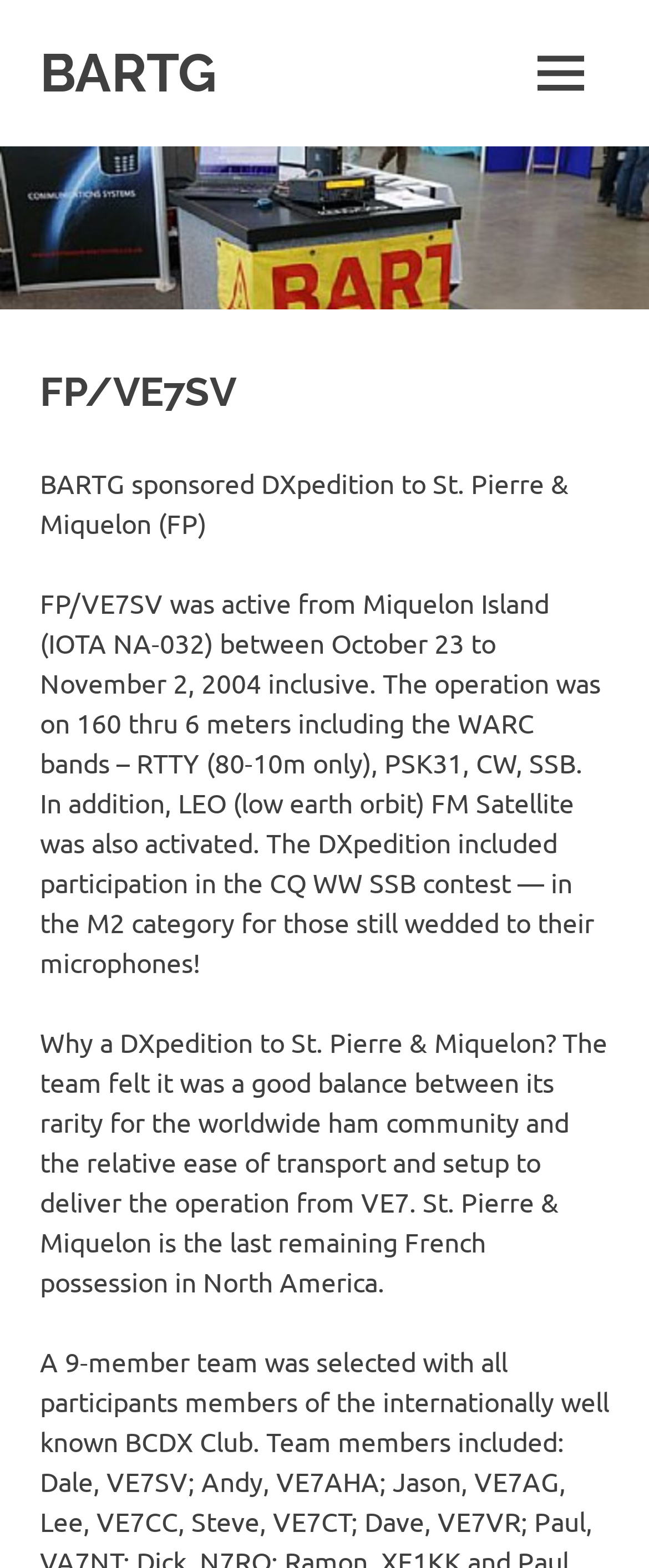What contest did the DXpedition team participate in?
Please answer the question with a detailed and comprehensive explanation.

The contest participated by the DXpedition team can be found in the static text 'The DXpedition included participation in the CQ WW SSB contest — in the M2 category for those still wedded to their microphones!'.